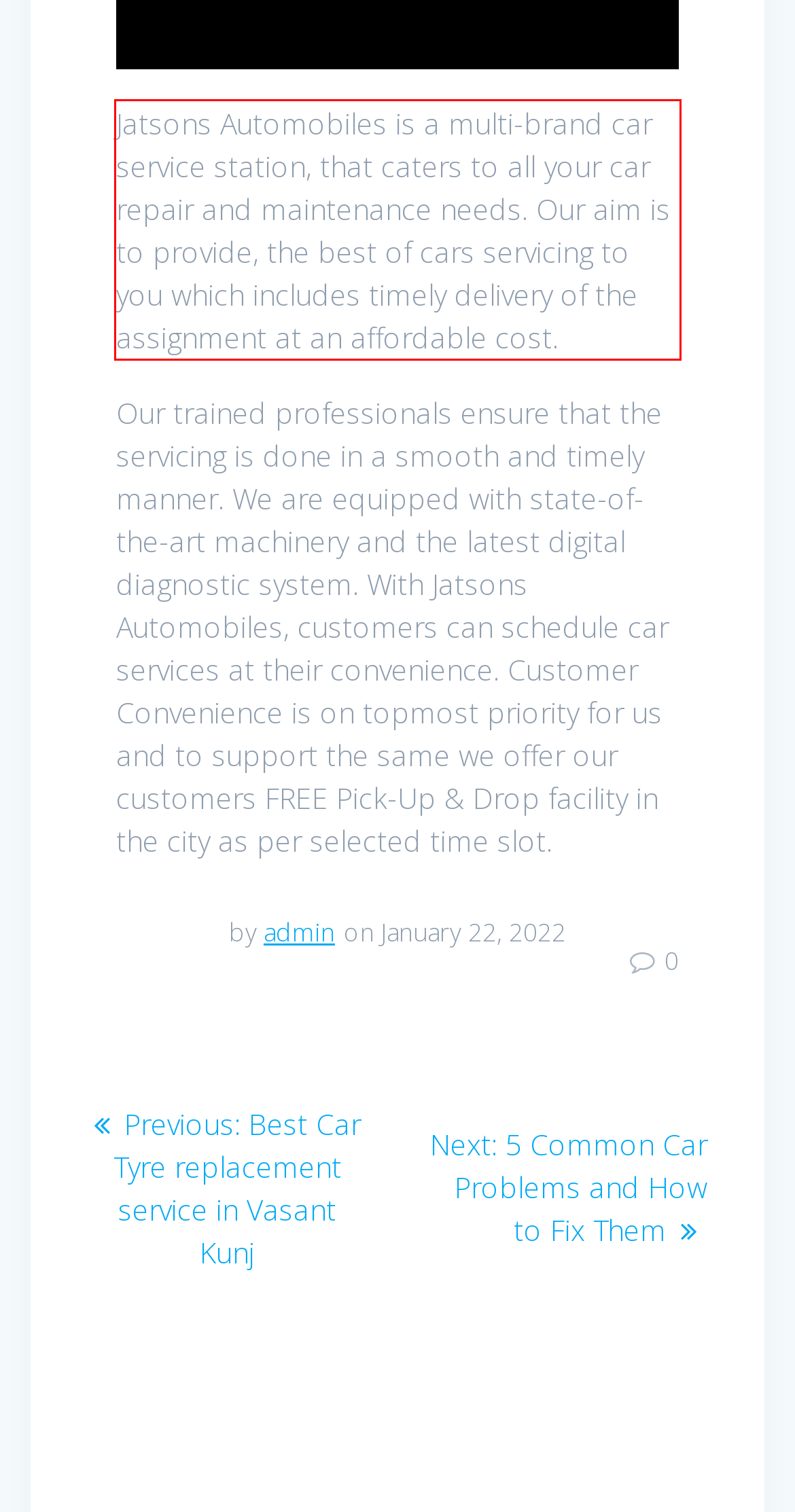Given a screenshot of a webpage with a red bounding box, please identify and retrieve the text inside the red rectangle.

Jatsons Automobiles is a multi-brand car service station, that caters to all your car repair and maintenance needs. Our aim is to provide, the best of cars servicing to you which includes timely delivery of the assignment at an affordable cost.